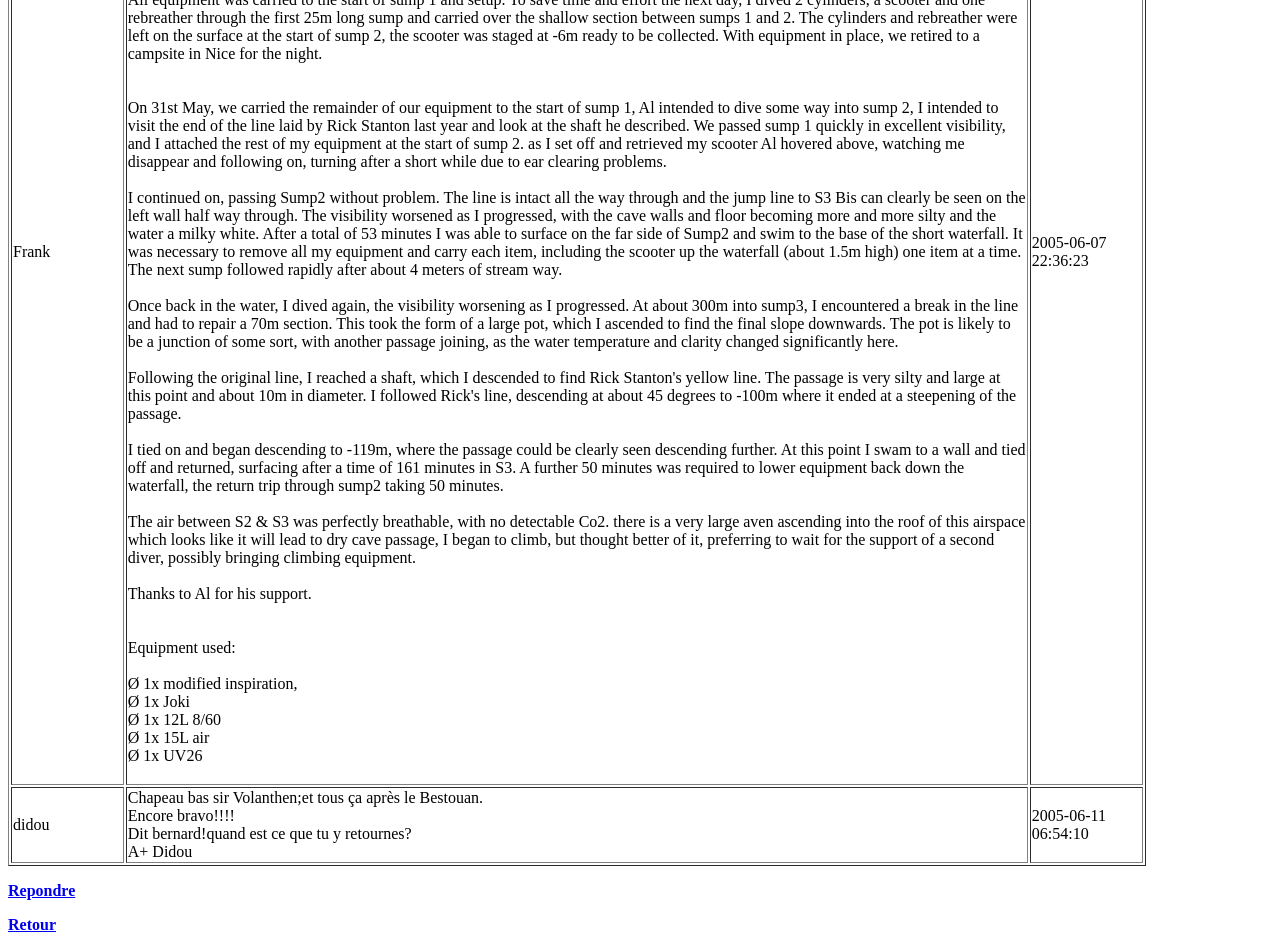Extract the bounding box for the UI element that matches this description: "Retour".

[0.006, 0.964, 0.044, 0.982]